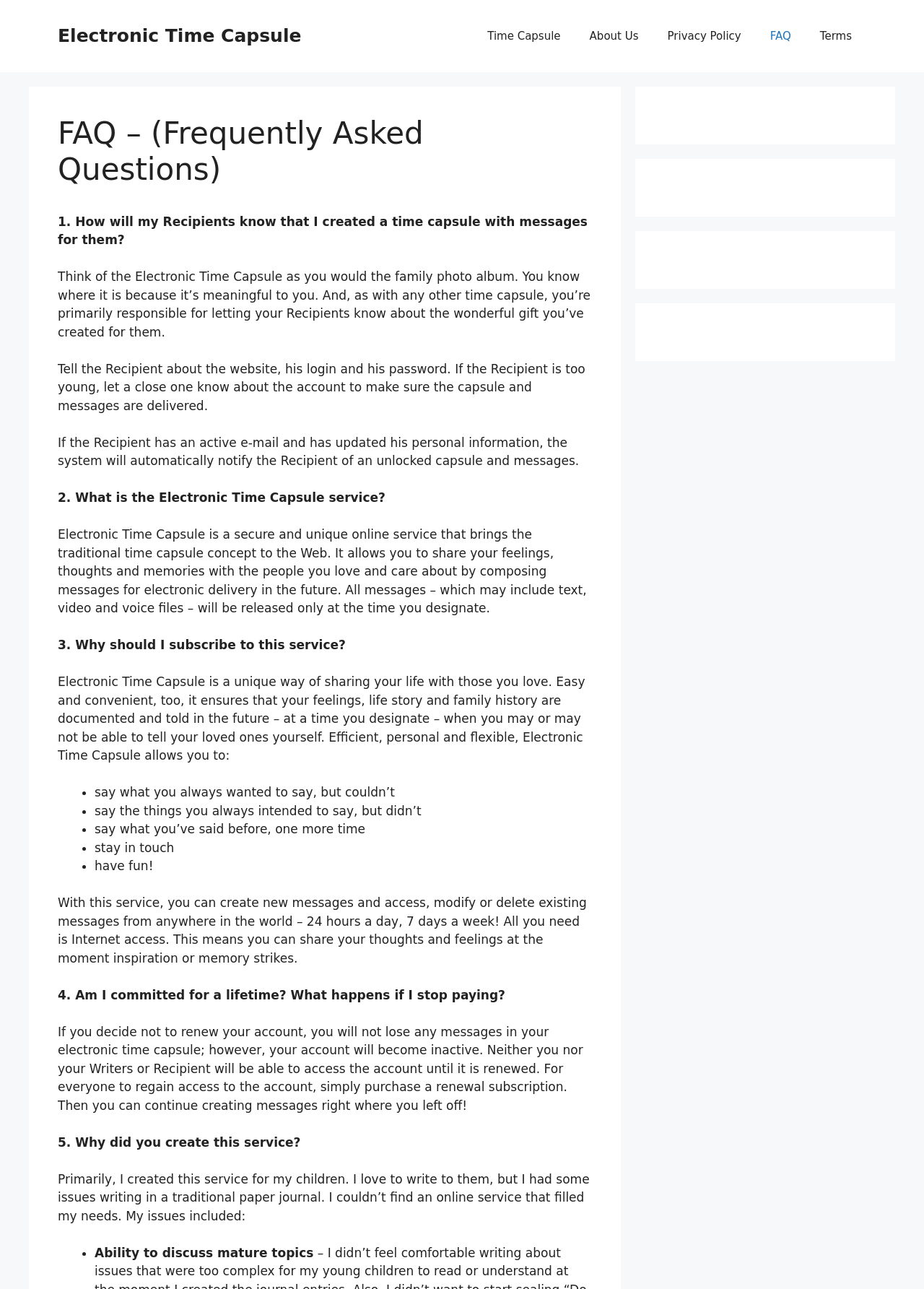Why was the Electronic Time Capsule service created?
Respond to the question with a single word or phrase according to the image.

For the creator's children